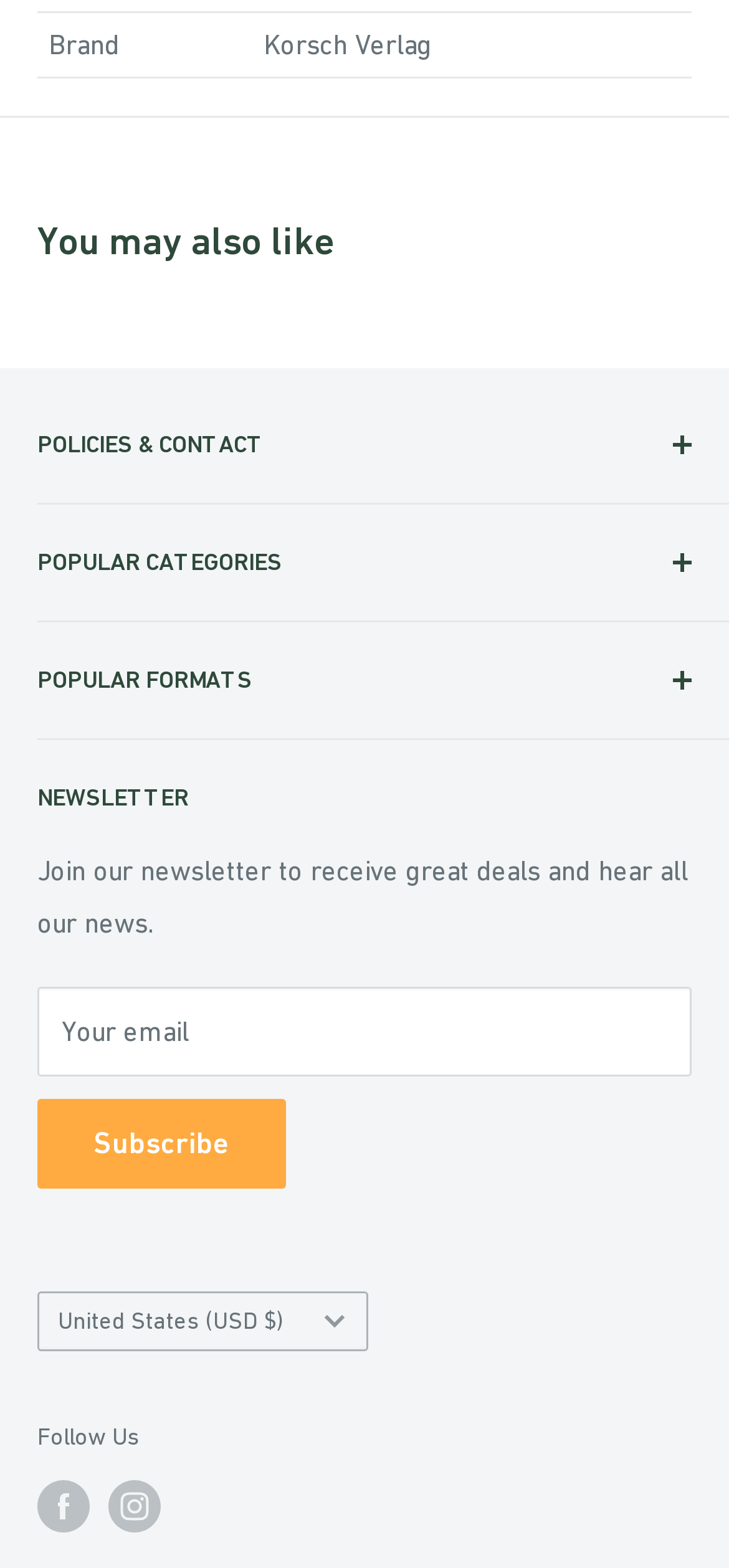Identify the bounding box coordinates of the clickable region to carry out the given instruction: "Click on Track Your Order".

[0.051, 0.311, 0.897, 0.348]